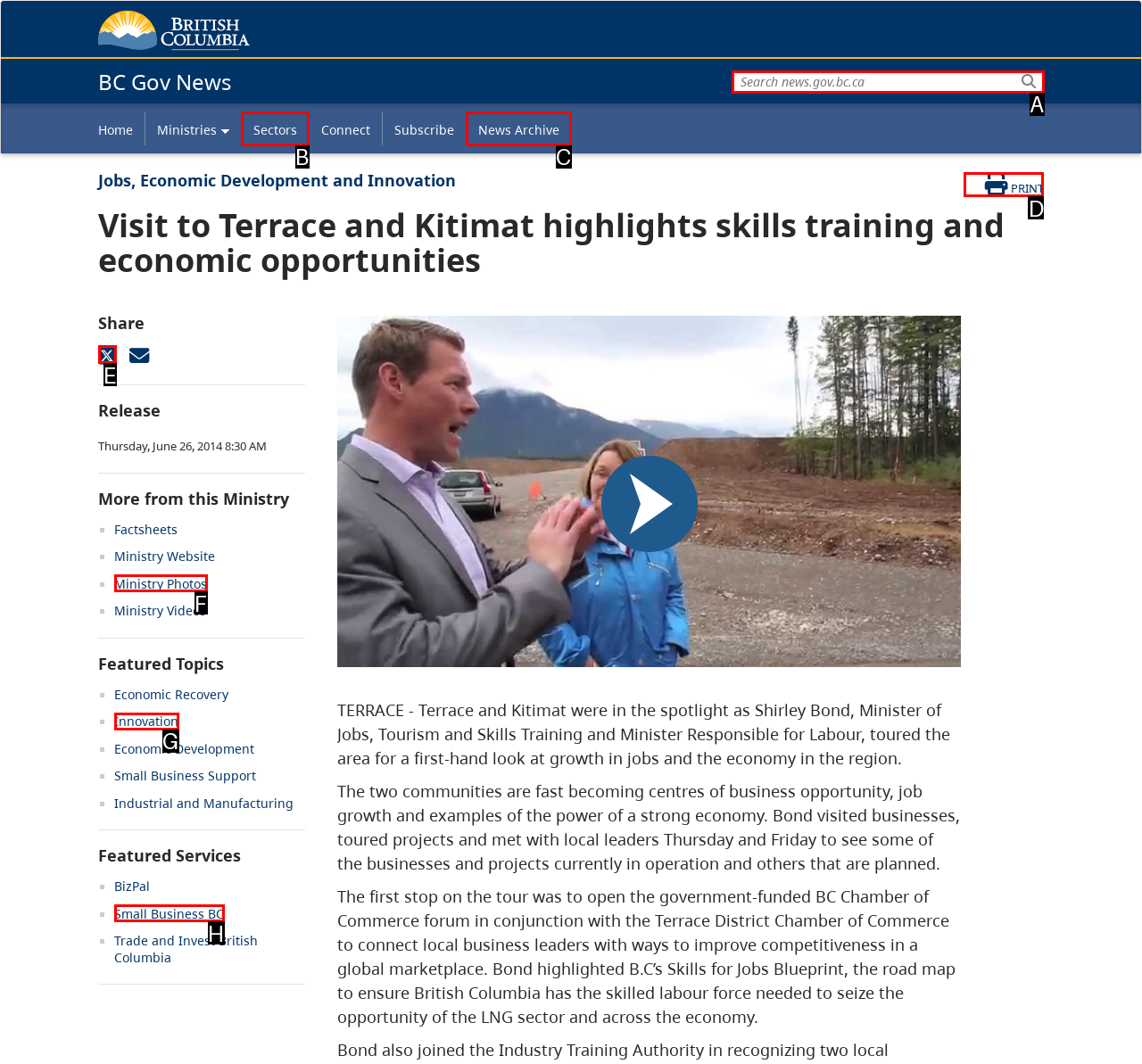Please indicate which option's letter corresponds to the task: Print this page by examining the highlighted elements in the screenshot.

D